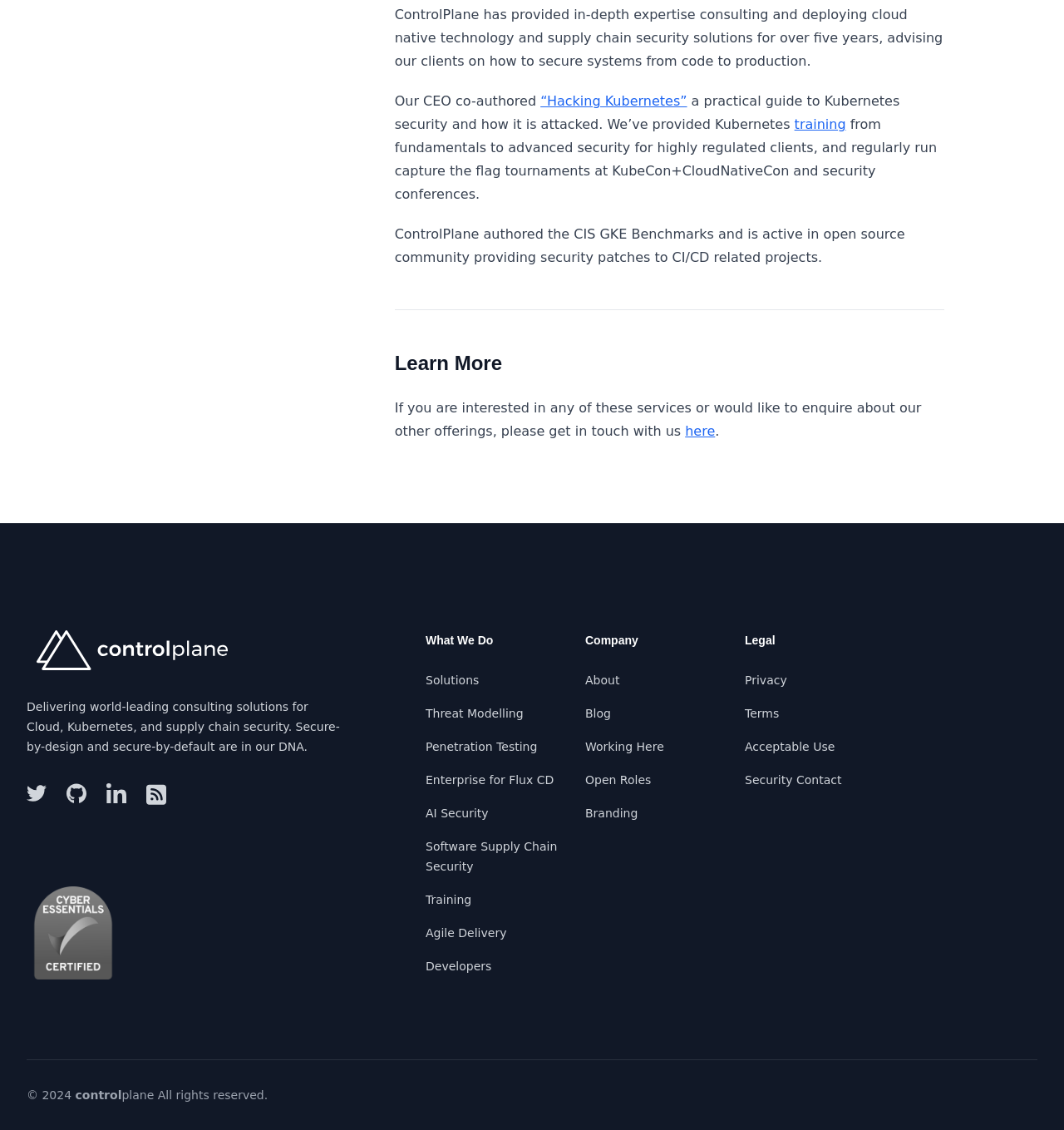Identify the bounding box coordinates of the clickable region necessary to fulfill the following instruction: "Read about ControlPlane's solutions". The bounding box coordinates should be four float numbers between 0 and 1, i.e., [left, top, right, bottom].

[0.4, 0.596, 0.45, 0.608]